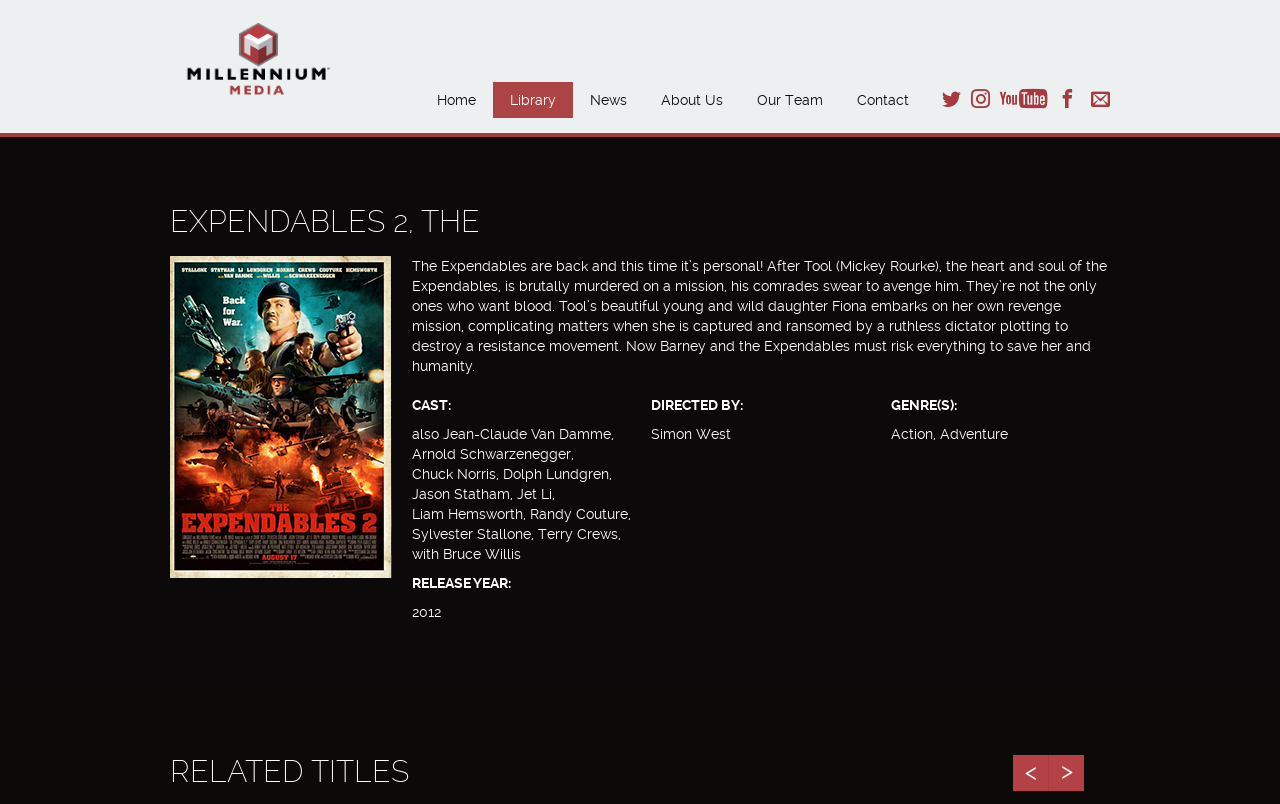Who are the cast members of the movie?
Your answer should be a single word or phrase derived from the screenshot.

Multiple actors